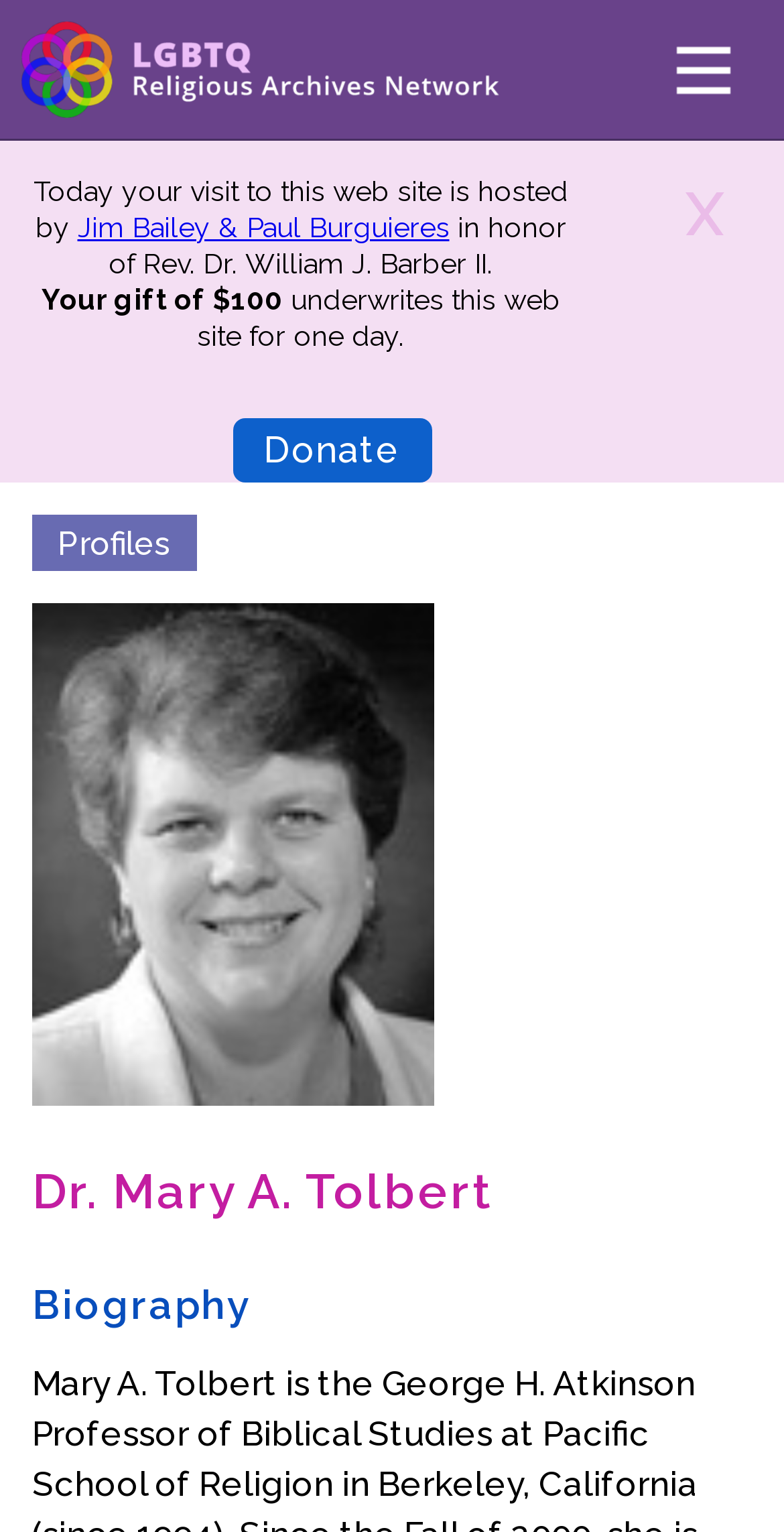Who is hosting the website today?
Give a single word or phrase as your answer by examining the image.

Jim Bailey & Paul Burguieres